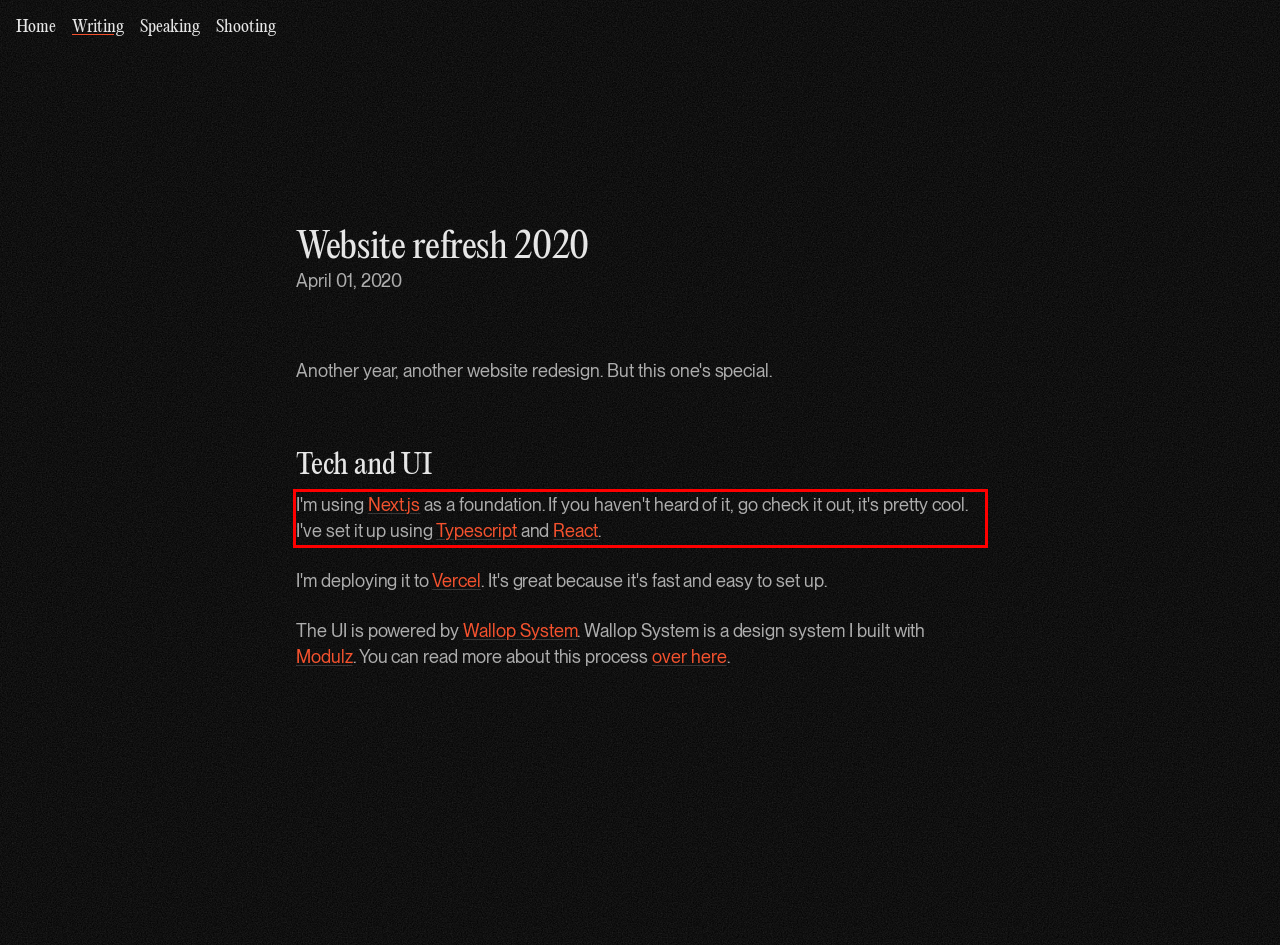Given a screenshot of a webpage with a red bounding box, extract the text content from the UI element inside the red bounding box.

I'm using Next.js as a foundation. If you haven't heard of it, go check it out, it's pretty cool. I've set it up using Typescript and React.